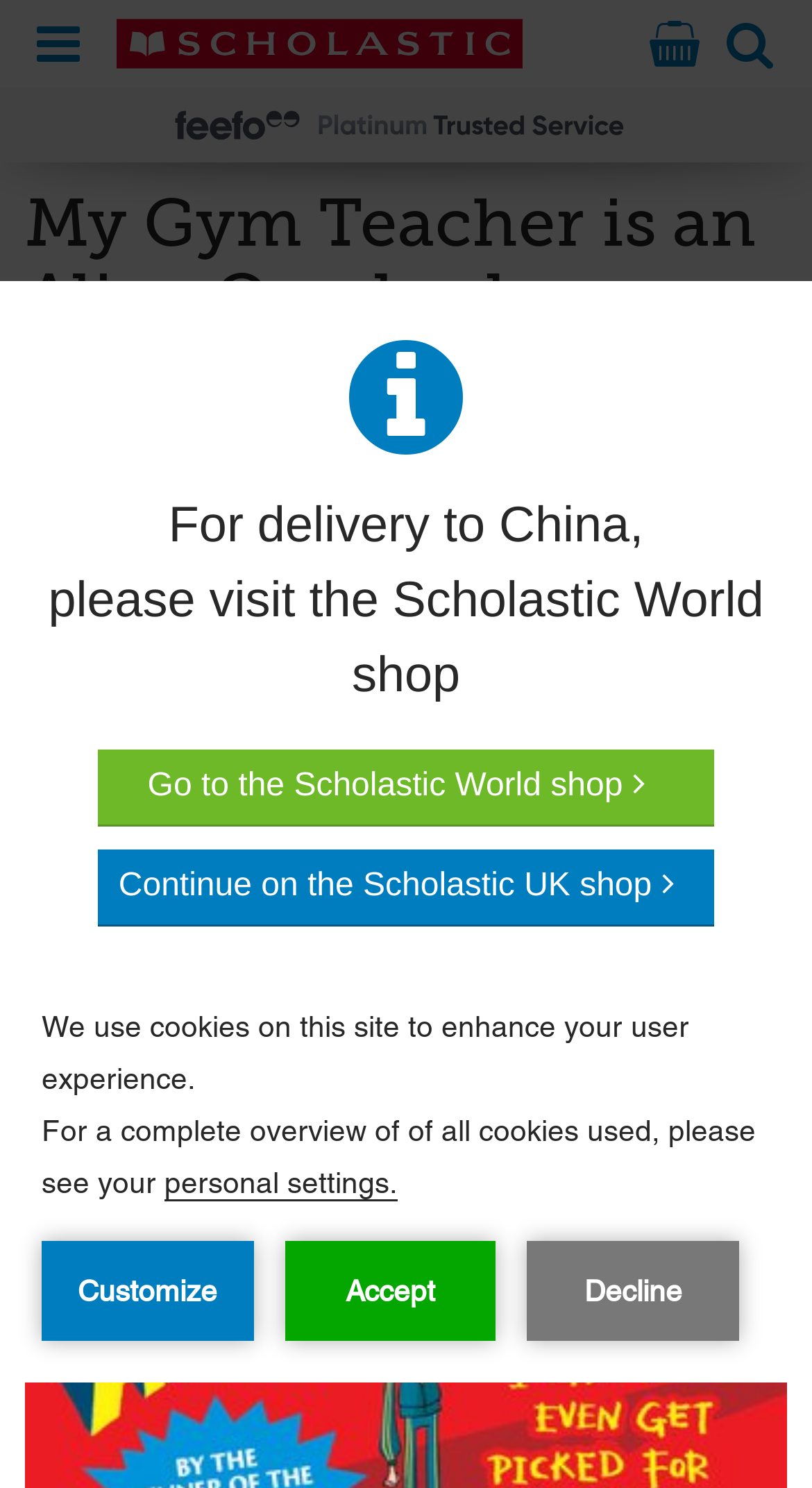Identify the bounding box coordinates of the clickable region necessary to fulfill the following instruction: "View basket". The bounding box coordinates should be four float numbers between 0 and 1, i.e., [left, top, right, bottom].

[0.785, 0.0, 0.877, 0.059]